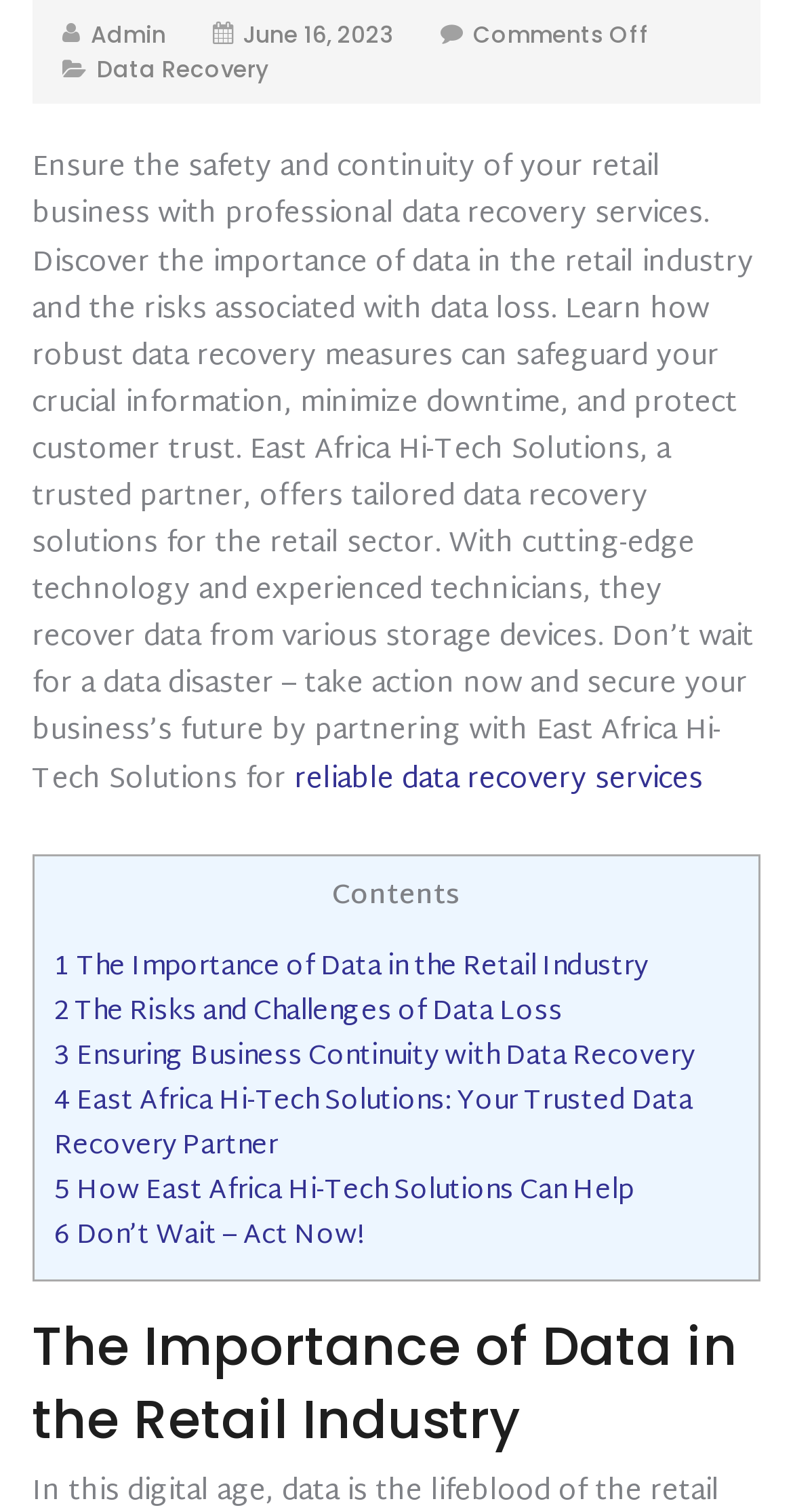What is the topic of the article?
Provide a fully detailed and comprehensive answer to the question.

The topic of the article can be determined by reading the static text element 'Ensure the safety and continuity of your retail business with professional data recovery services...' which indicates that the article is about data recovery services in the retail industry.